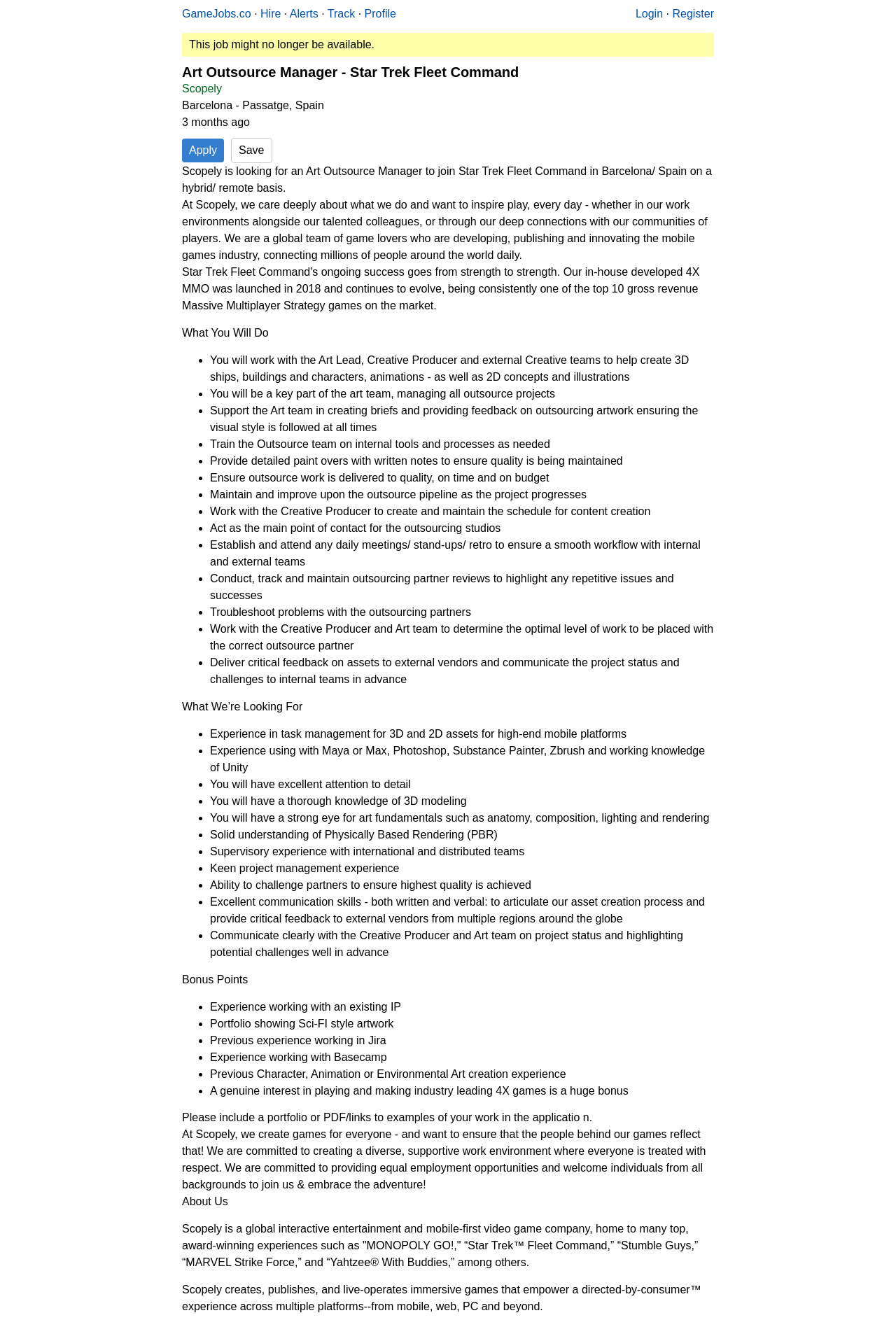Answer the following query concisely with a single word or phrase:
What is the job type of the posting?

Art Outsource Manager